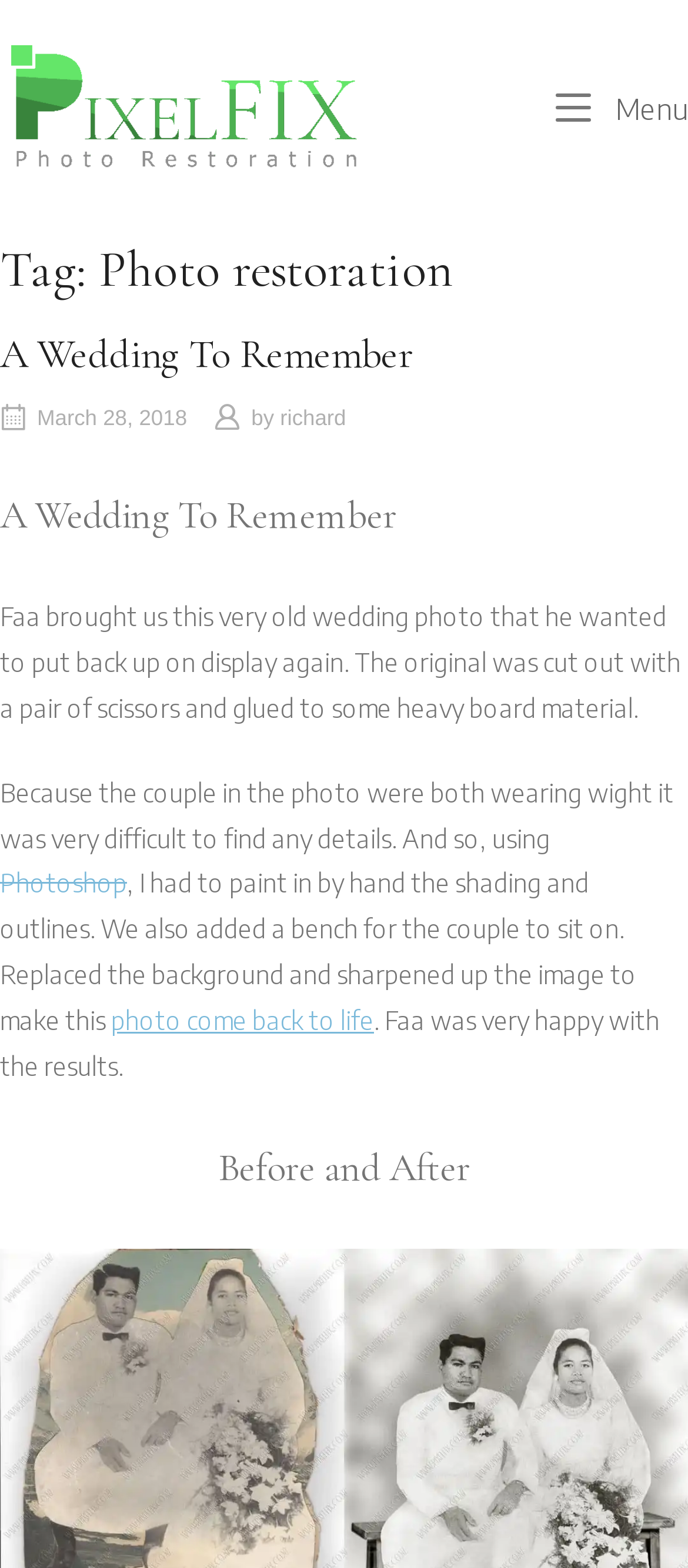What is the logo of PixelFIX Photo Restoration?
From the image, respond with a single word or phrase.

PixelFIX Photo Restoration Logo